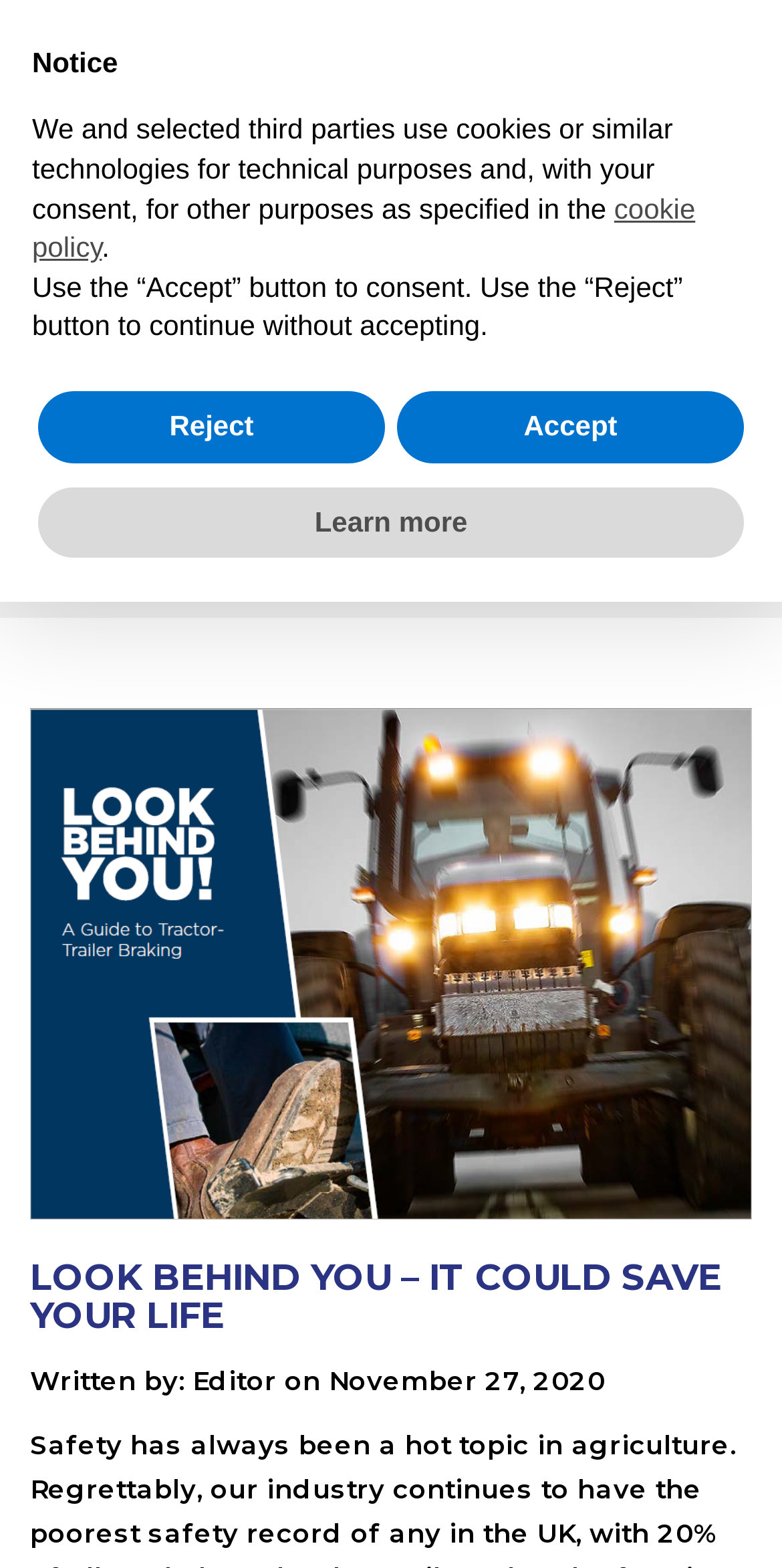Write an exhaustive caption that covers the webpage's main aspects.

The webpage appears to be a blog post or article from Lynx Engineering, with a focus on safety in agriculture. At the top of the page, there are several links to navigate to different sections of the website, including "Where to find us", "Dealer Login", and social media icons. The logo of Lynx Engineering is also located at the top left corner of the page.

Below the navigation links, there is a heading that reads "Look Behind You – it could save your life", which is likely the title of the blog post. The main content of the page is a written article, with the text "Safety has always been a hot topic in agriculture. Regrettably, our industry continues to have the poorest safety record of any in the UK, with 20% of all workplace deaths" (as mentioned in the meta description).

On the right side of the page, there is a section with links to other pages, including "Home" and "Blog". Below this section, there is a heading that repeats the title of the blog post.

At the bottom of the page, there is a notice dialog box that informs users about the use of cookies on the website. The dialog box has a heading that reads "Notice" and provides information about the purpose of cookies and how users can consent to their use. There are three buttons at the bottom of the dialog box: "Learn more", "Reject", and "Accept".

Overall, the webpage has a simple and clean layout, with a focus on presenting information about safety in agriculture and providing users with options to navigate to other sections of the website.